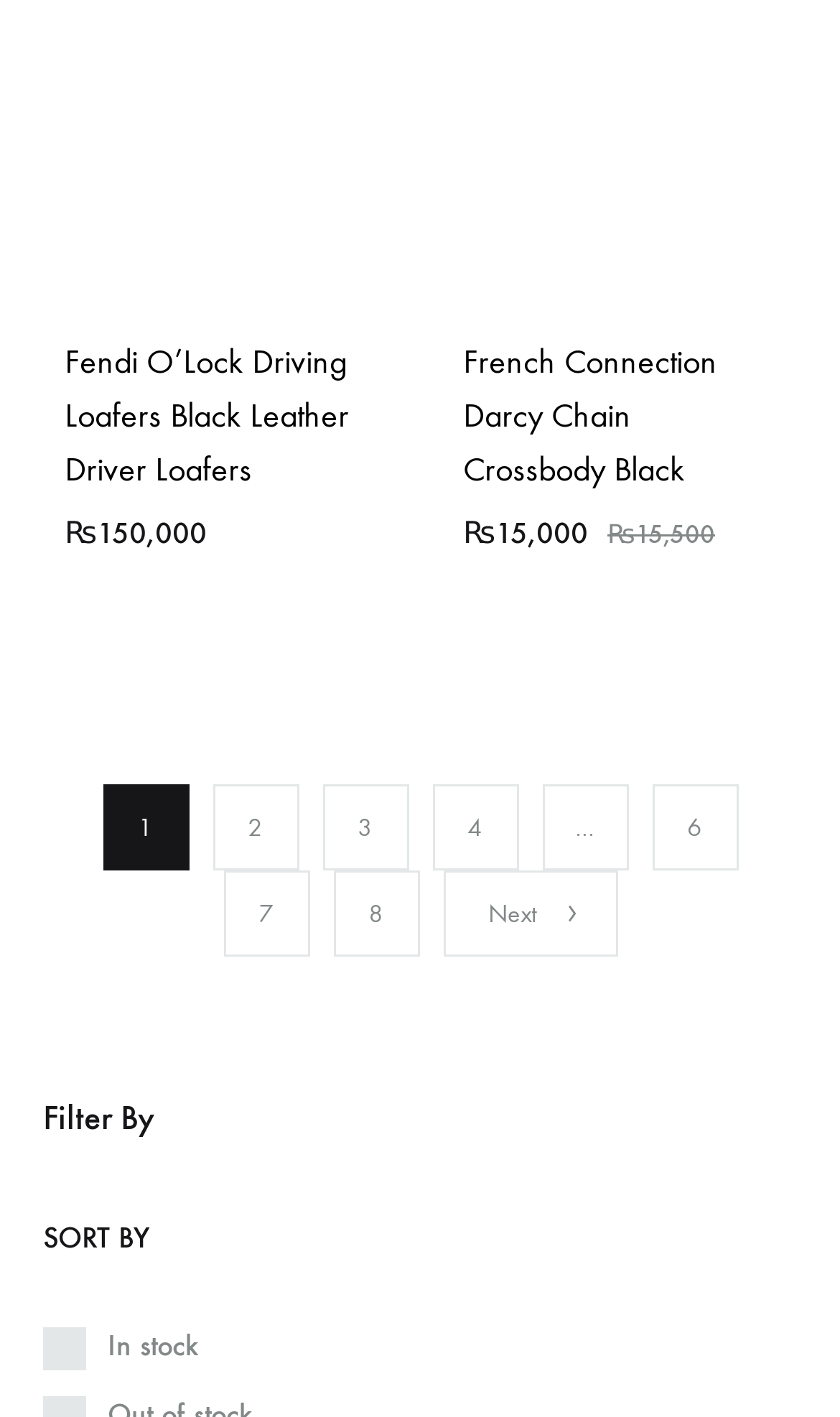Locate the bounding box coordinates of the element you need to click to accomplish the task described by this instruction: "Select options for French Connection Darcy Chain Crossbody Black".

[0.551, 0.451, 0.813, 0.477]